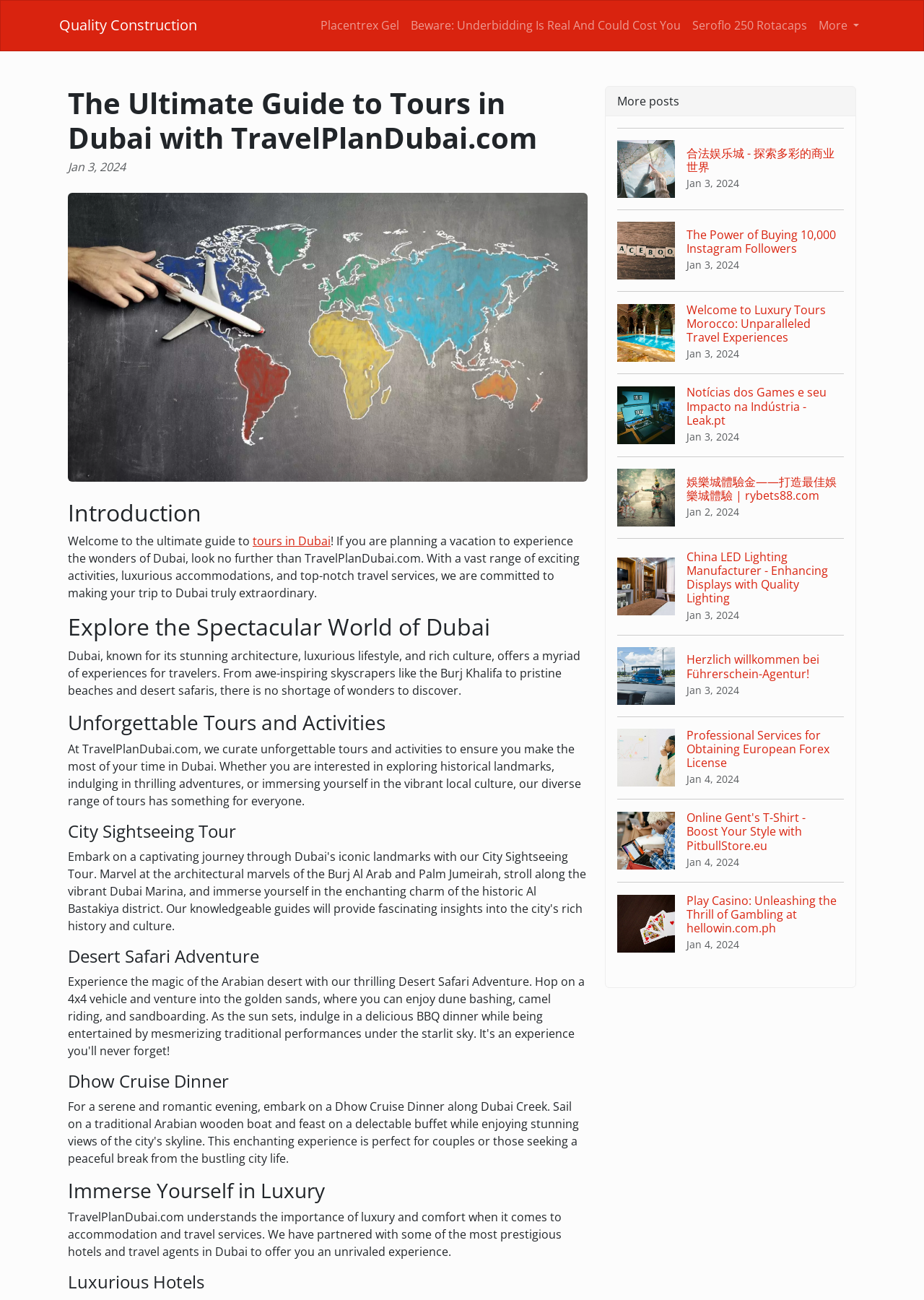Determine the bounding box coordinates for the UI element with the following description: "tours in Dubai". The coordinates should be four float numbers between 0 and 1, represented as [left, top, right, bottom].

[0.273, 0.41, 0.358, 0.422]